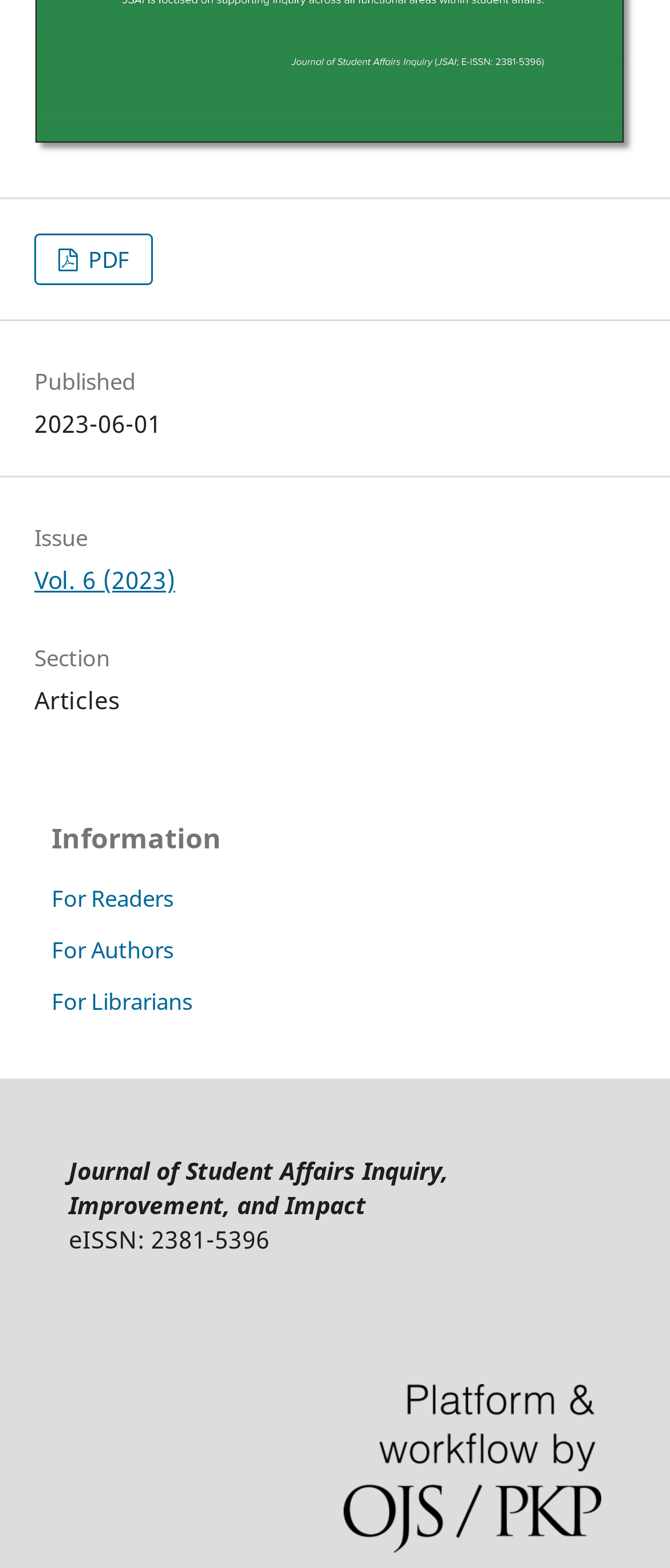Reply to the question with a single word or phrase:
What is the title of the journal?

Journal of Student Affairs Inquiry, Improvement, and Impact